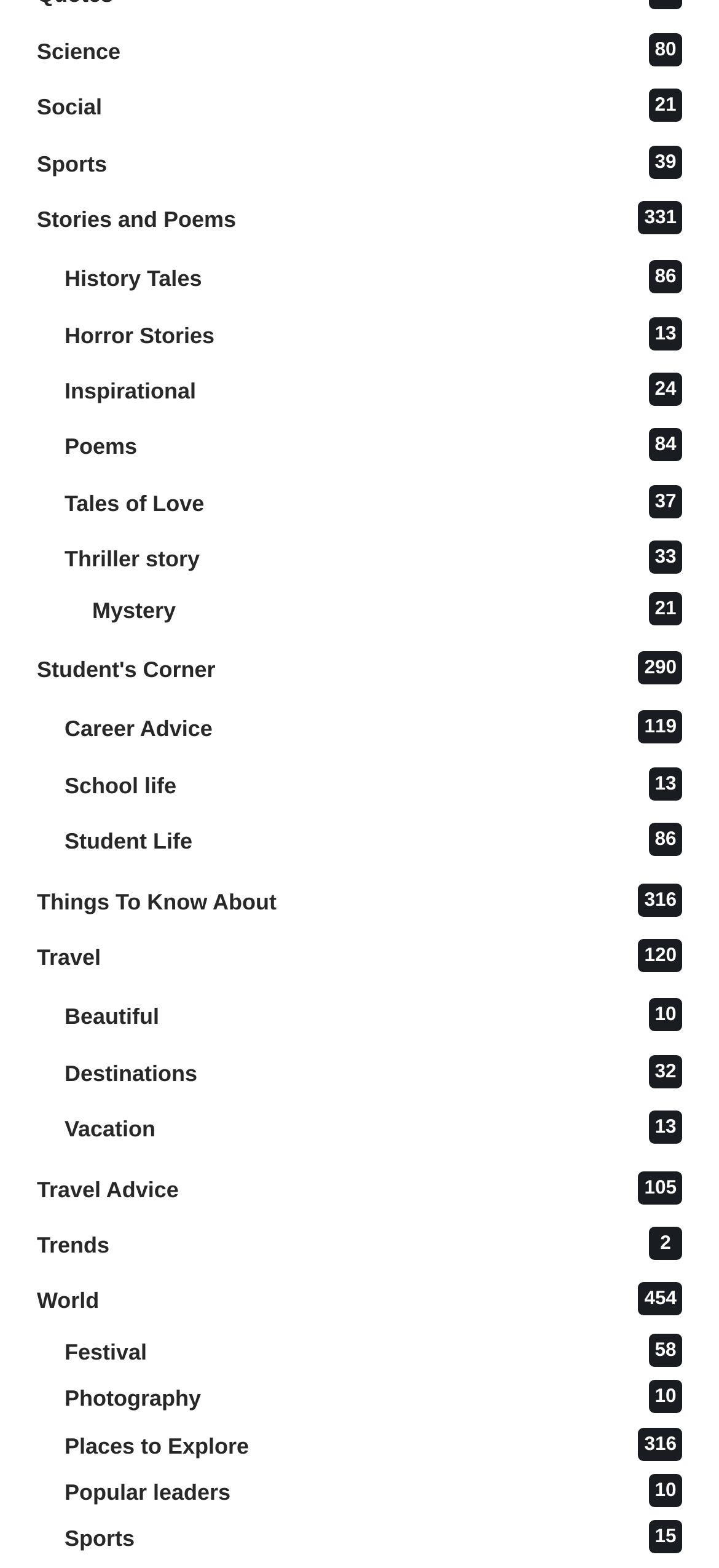What is the theme of the 'Student's Corner' section? Look at the image and give a one-word or short phrase answer.

Student-related topics